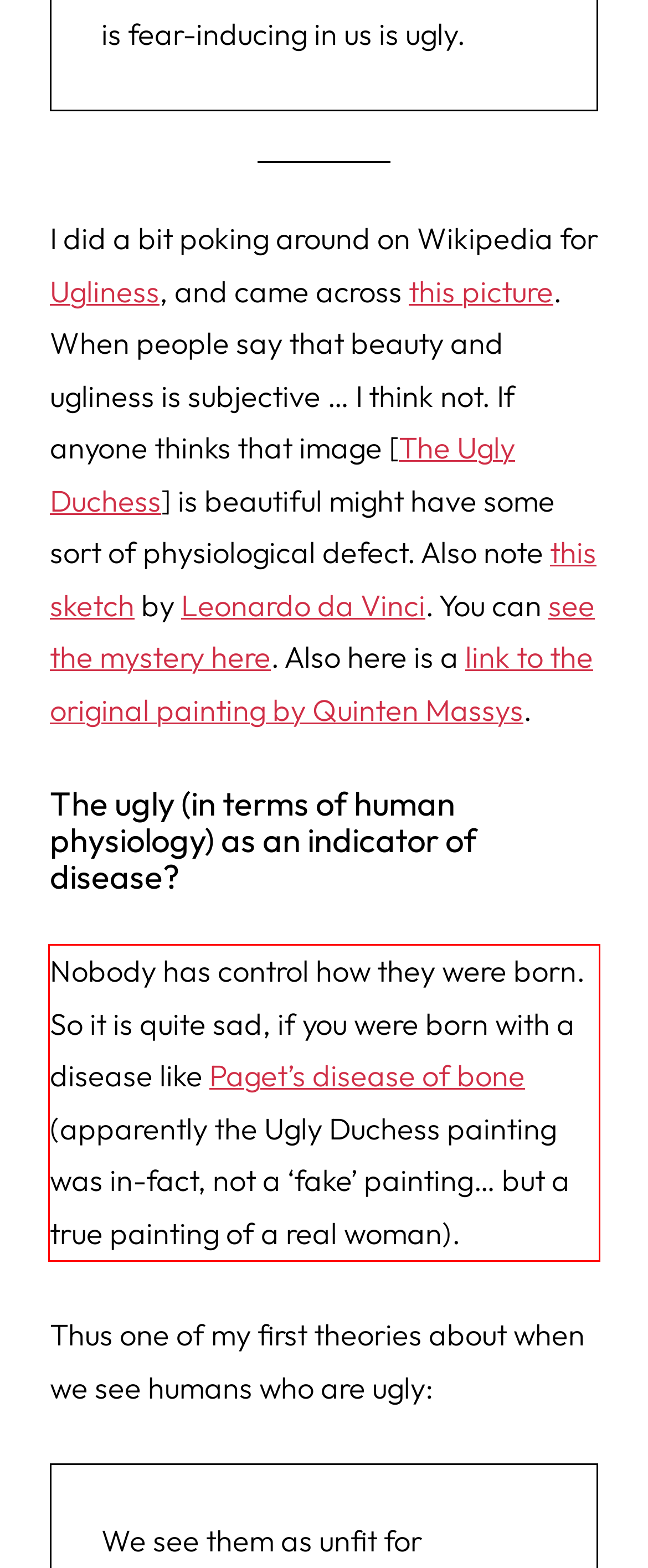You have a screenshot of a webpage with a red bounding box. Use OCR to generate the text contained within this red rectangle.

Nobody has control how they were born. So it is quite sad, if you were born with a disease like Paget’s disease of bone (apparently the Ugly Duchess painting was in-fact, not a ‘fake’ painting… but a true painting of a real woman).